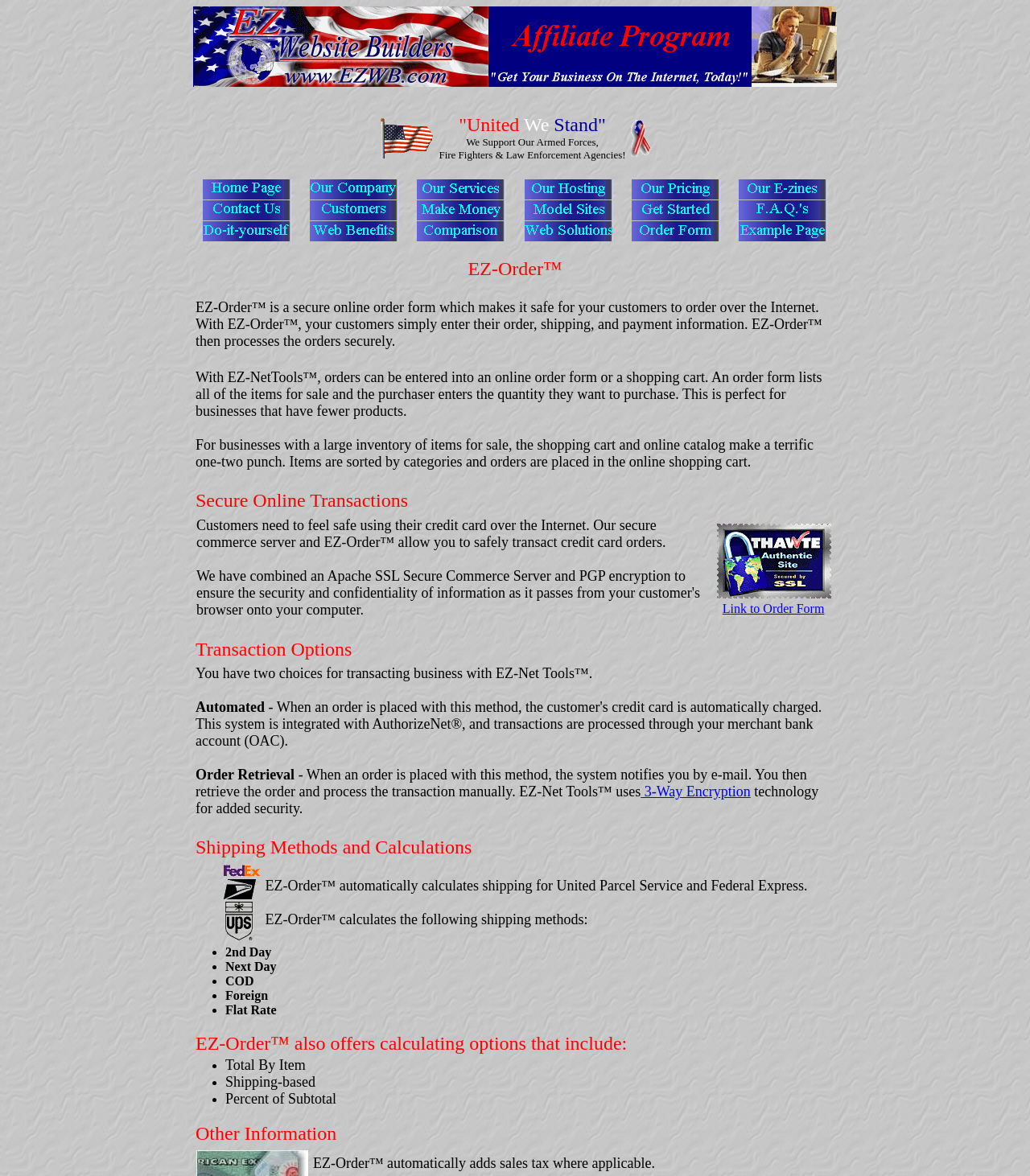Specify the bounding box coordinates of the area to click in order to follow the given instruction: "Contact Us."

[0.188, 0.17, 0.292, 0.187]